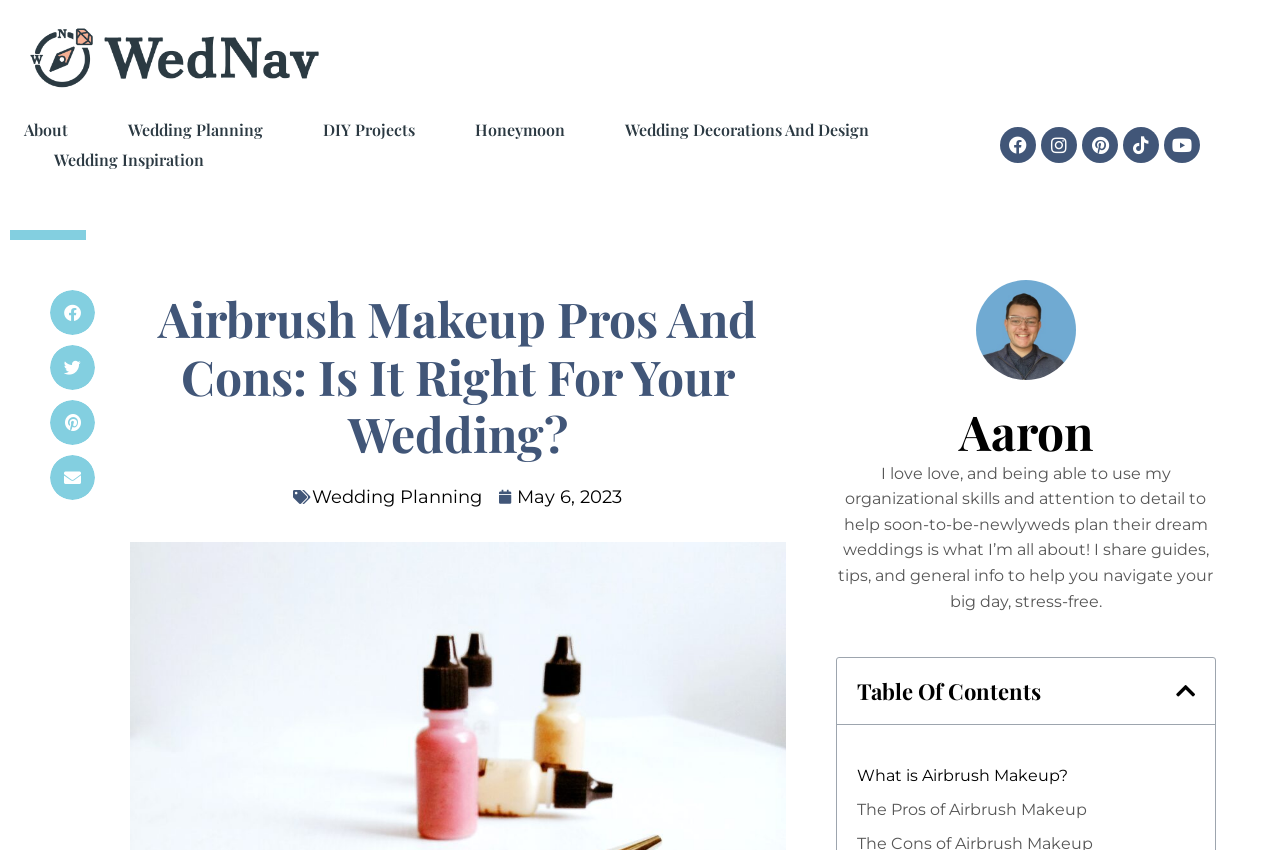Please mark the bounding box coordinates of the area that should be clicked to carry out the instruction: "Learn about 'The Pros of Airbrush Makeup'".

[0.67, 0.938, 0.849, 0.968]